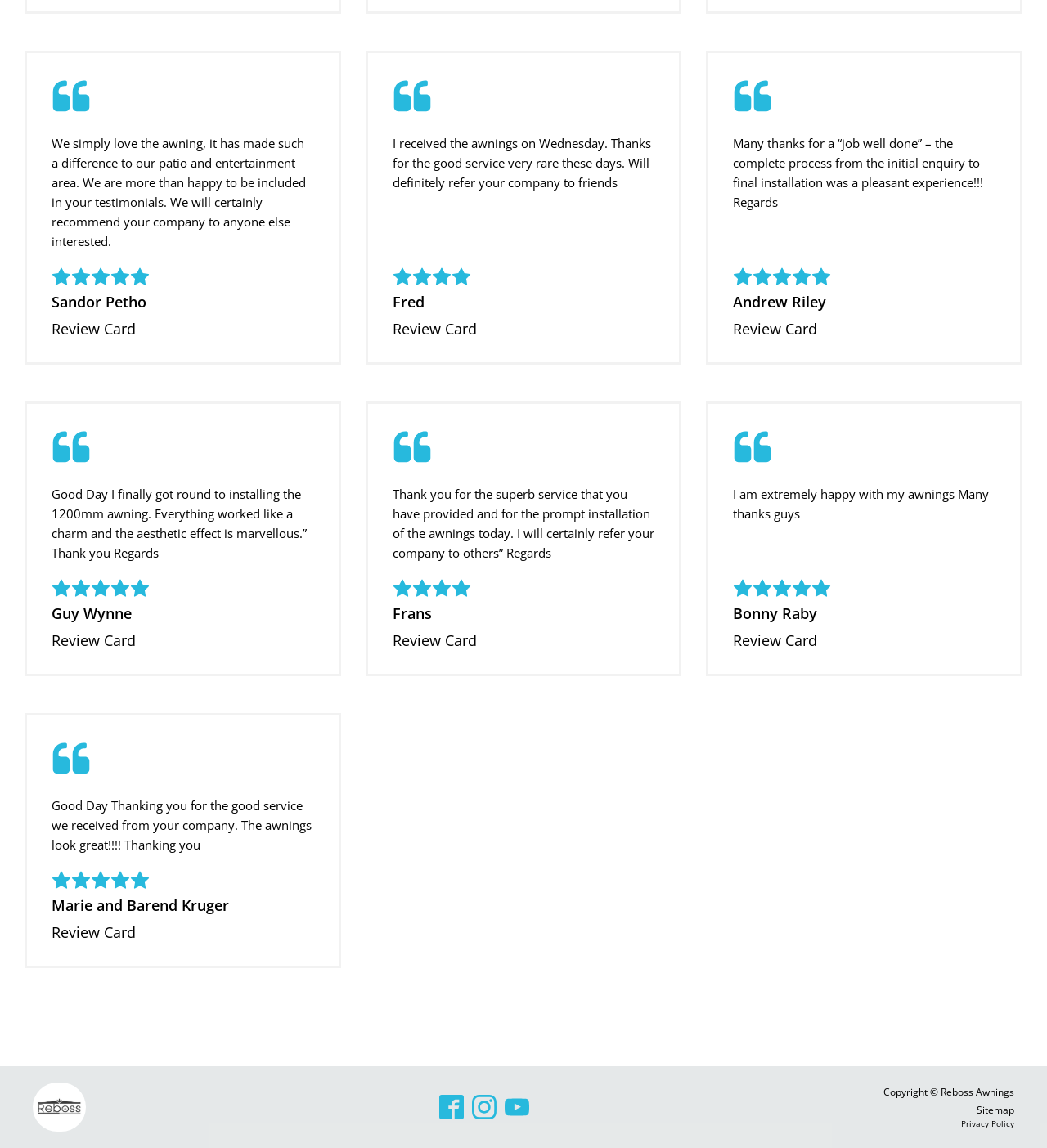Provide the bounding box for the UI element matching this description: "Waxel World".

None